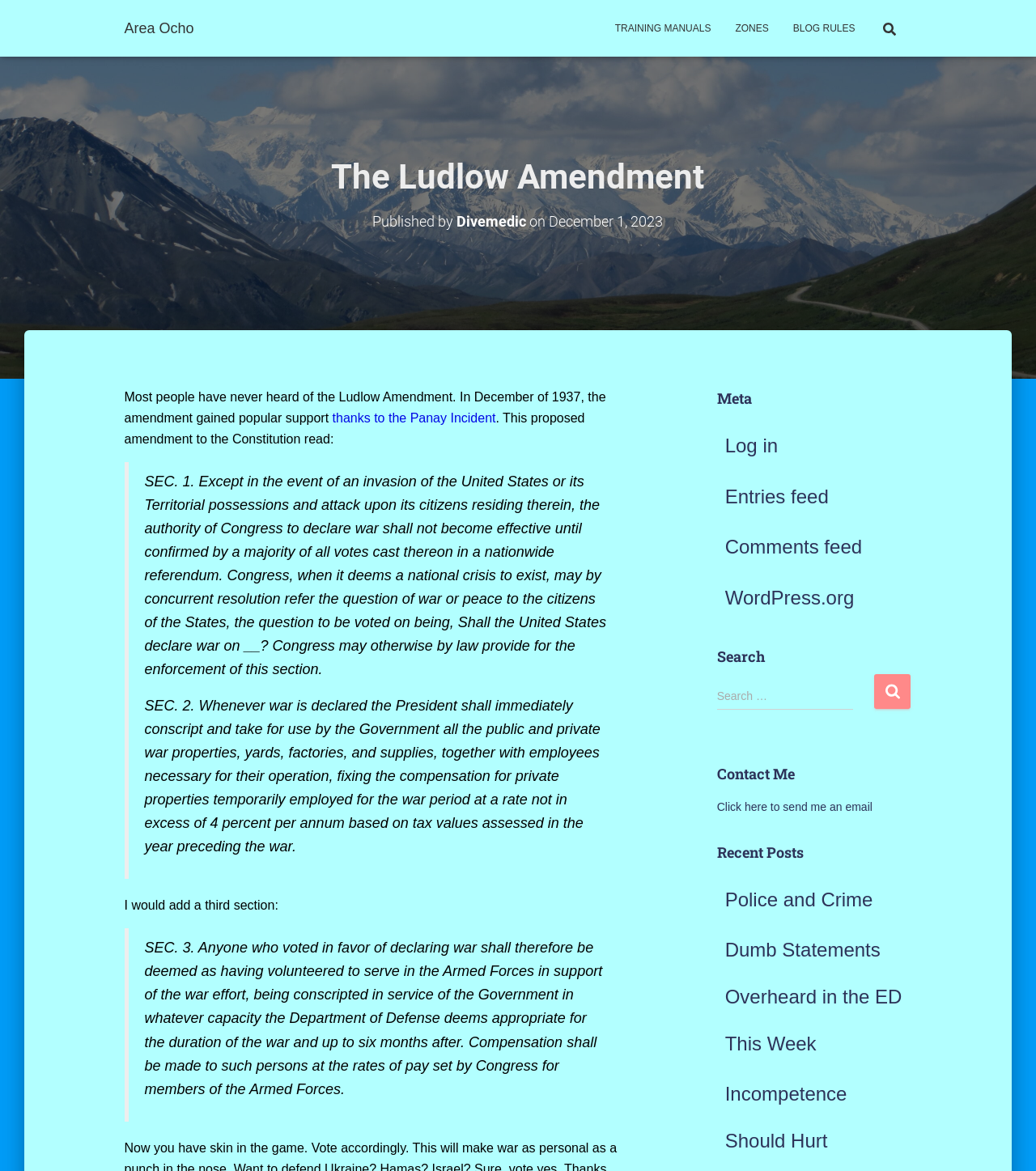Identify the coordinates of the bounding box for the element that must be clicked to accomplish the instruction: "Log in to the website".

[0.7, 0.371, 0.751, 0.39]